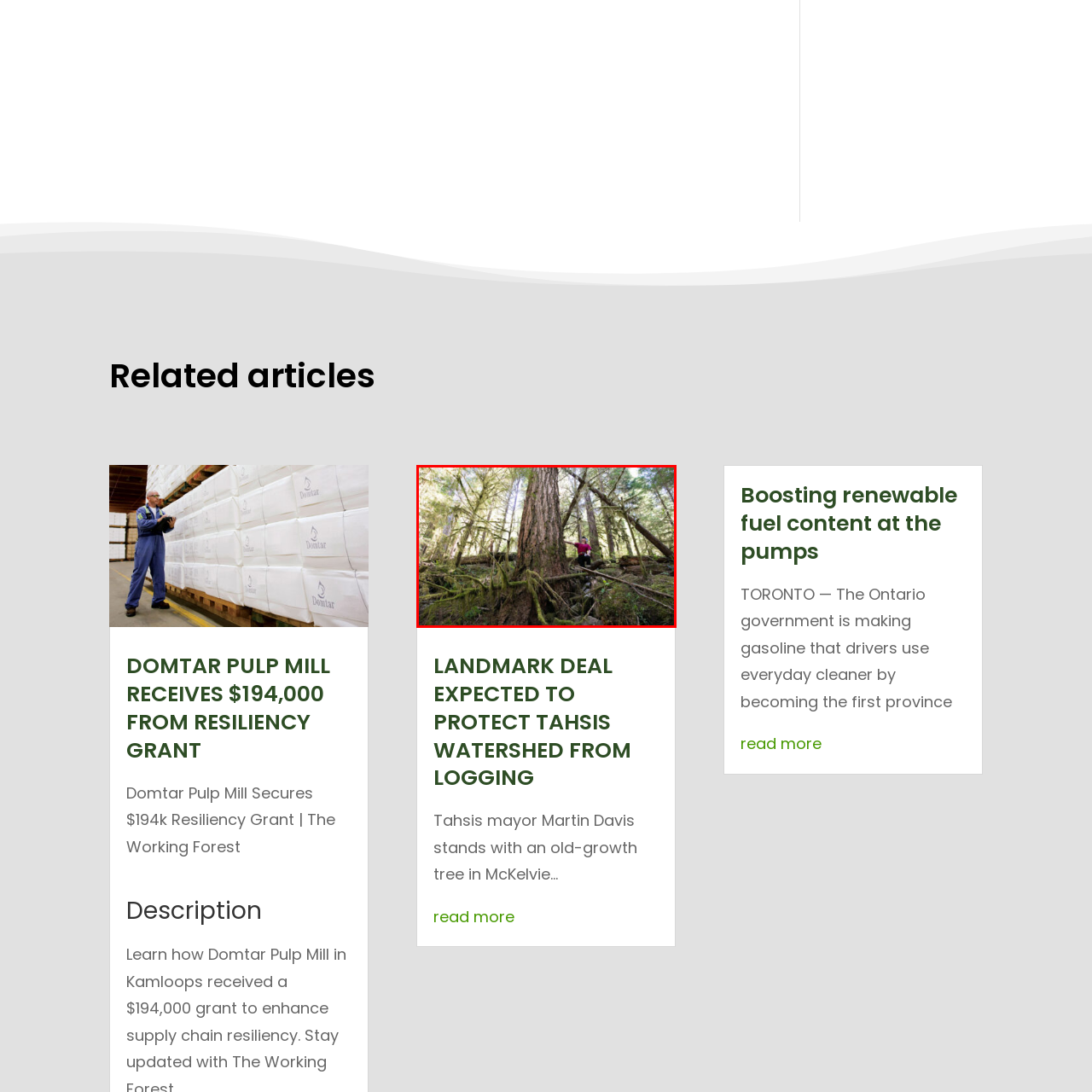Analyze the image surrounded by the red box and respond concisely: What is the tree's bark like?

Thick and textured